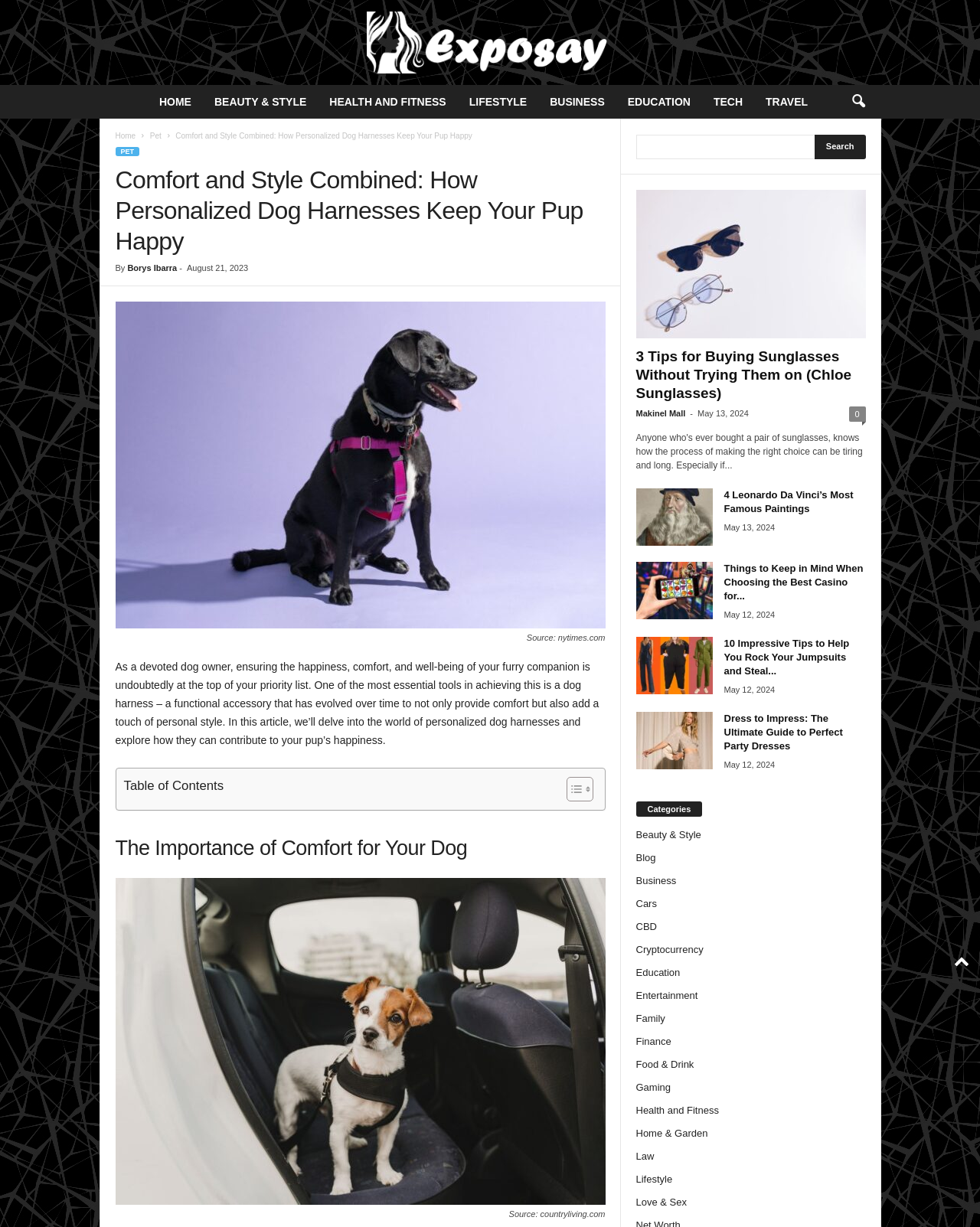Please identify the bounding box coordinates of where to click in order to follow the instruction: "Click on the 'HOME' link".

[0.151, 0.069, 0.207, 0.096]